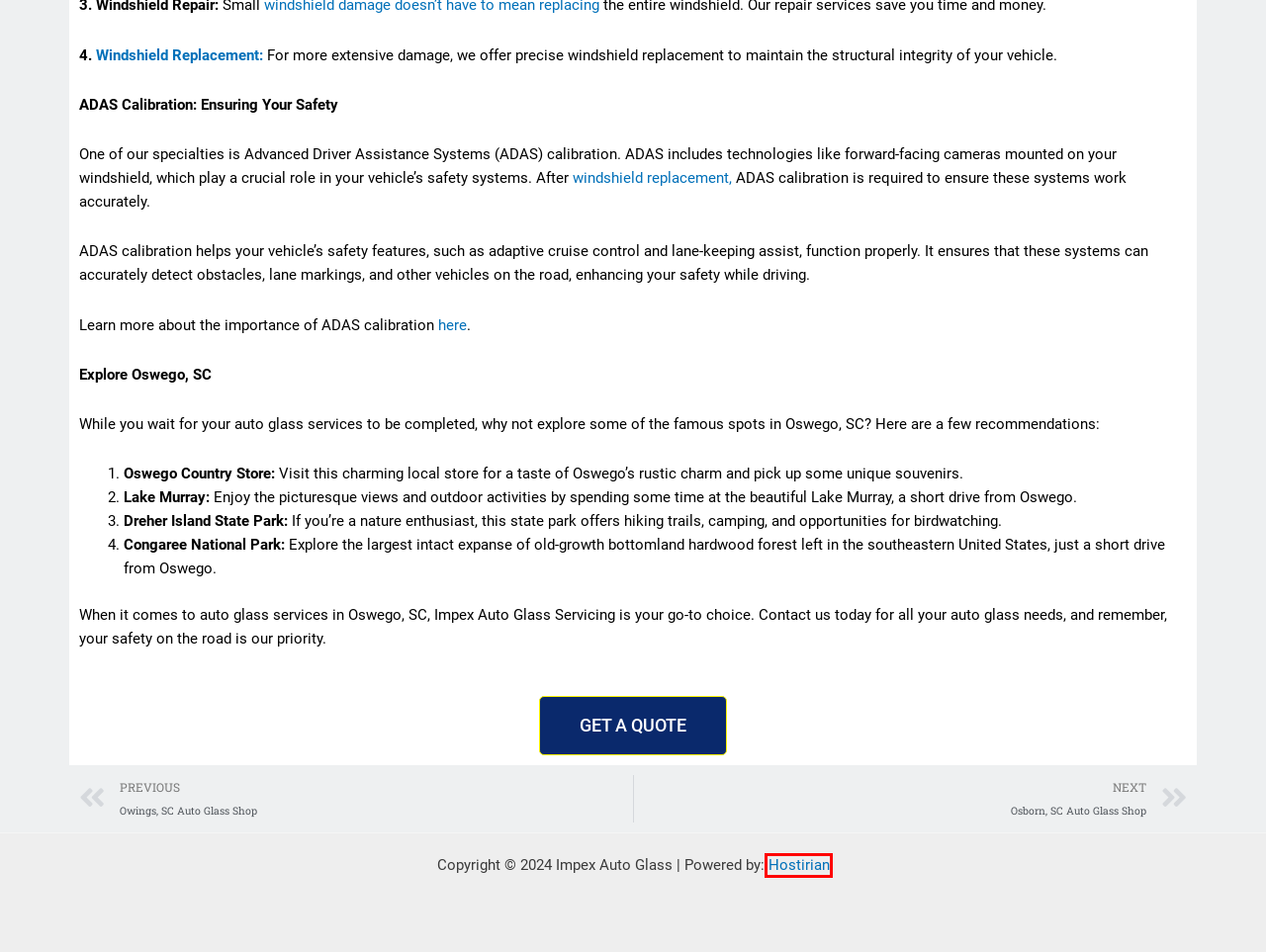You are provided with a screenshot of a webpage where a red rectangle bounding box surrounds an element. Choose the description that best matches the new webpage after clicking the element in the red bounding box. Here are the choices:
A. Windshield Replacement in Oxford, NC - Impex Auto Glass
B. Crucial Role of Camera Calibration in ADAS-Equipped Vehicles
C. Osborn, SC Auto Glass Shop - Impex Auto Glass
D. Owings, SC Auto Glass Shop - Impex Auto Glass
E. Superior Windshield Replacement in Oak Ridge, NC - Impex Auto Glass
F. Hostirian | A Rivercity Internet Group Company
G. Home - Impex Auto Glass
H. Windshield Replacement in Raleigh, NC - Impex Auto Glass

F